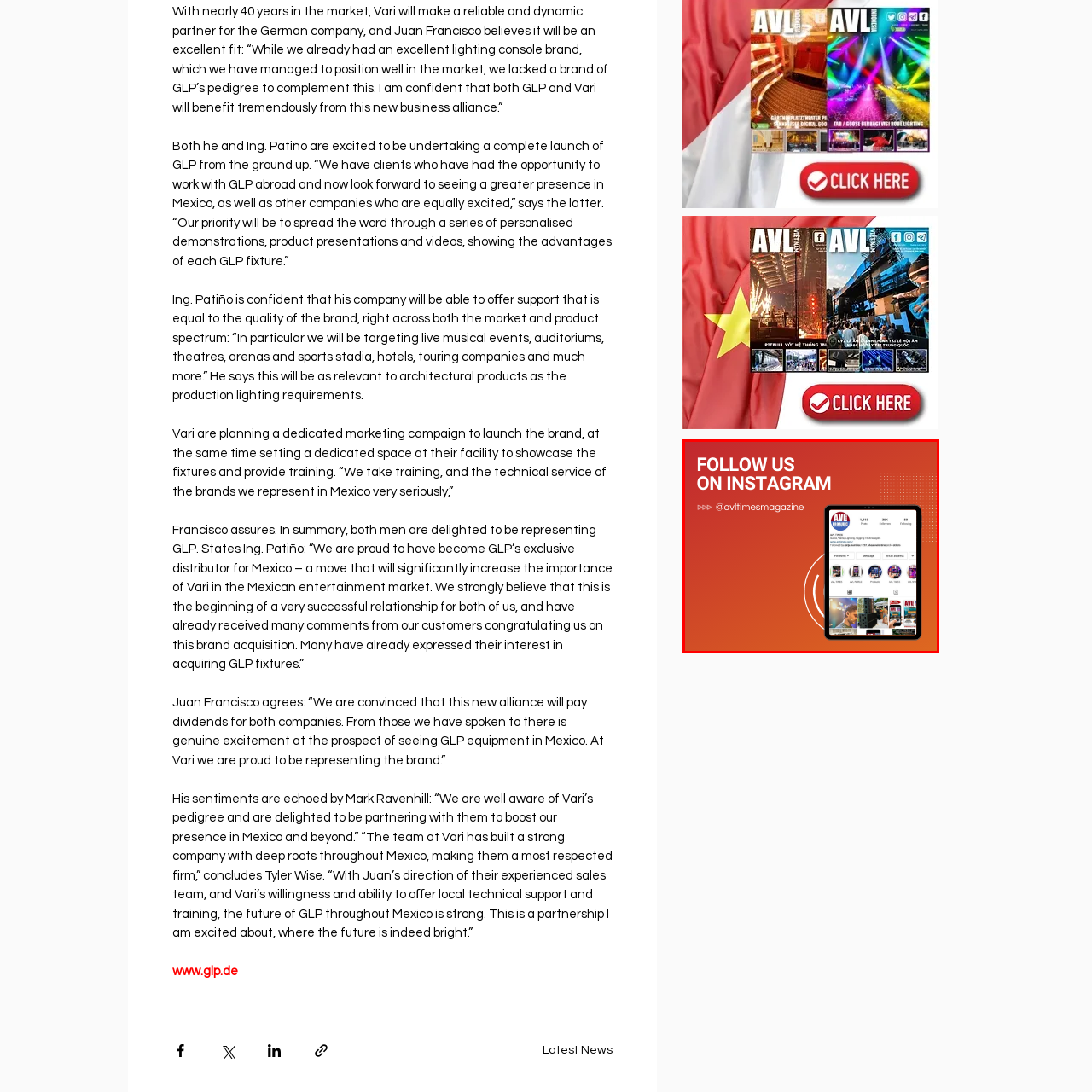Inspect the image surrounded by the red boundary and answer the following question in detail, basing your response on the visual elements of the image: 
What is the background color scheme of the advertisement?

The advertisement features a striking gradient background, and upon closer inspection, it can be seen that the background is composed of various shades of orange, which creates a vibrant and attention-grabbing visual effect.